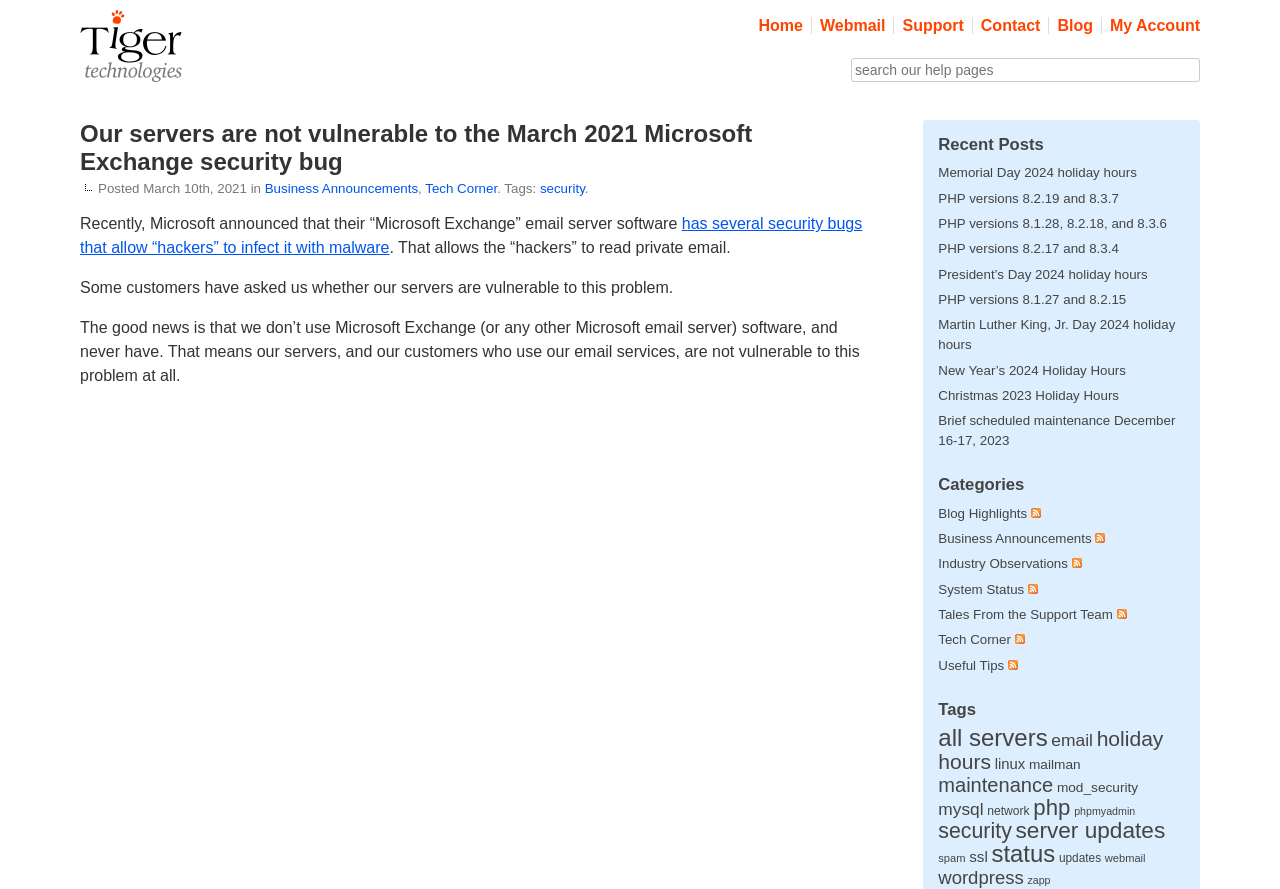Predict the bounding box of the UI element that fits this description: "all servers".

[0.733, 0.814, 0.818, 0.845]